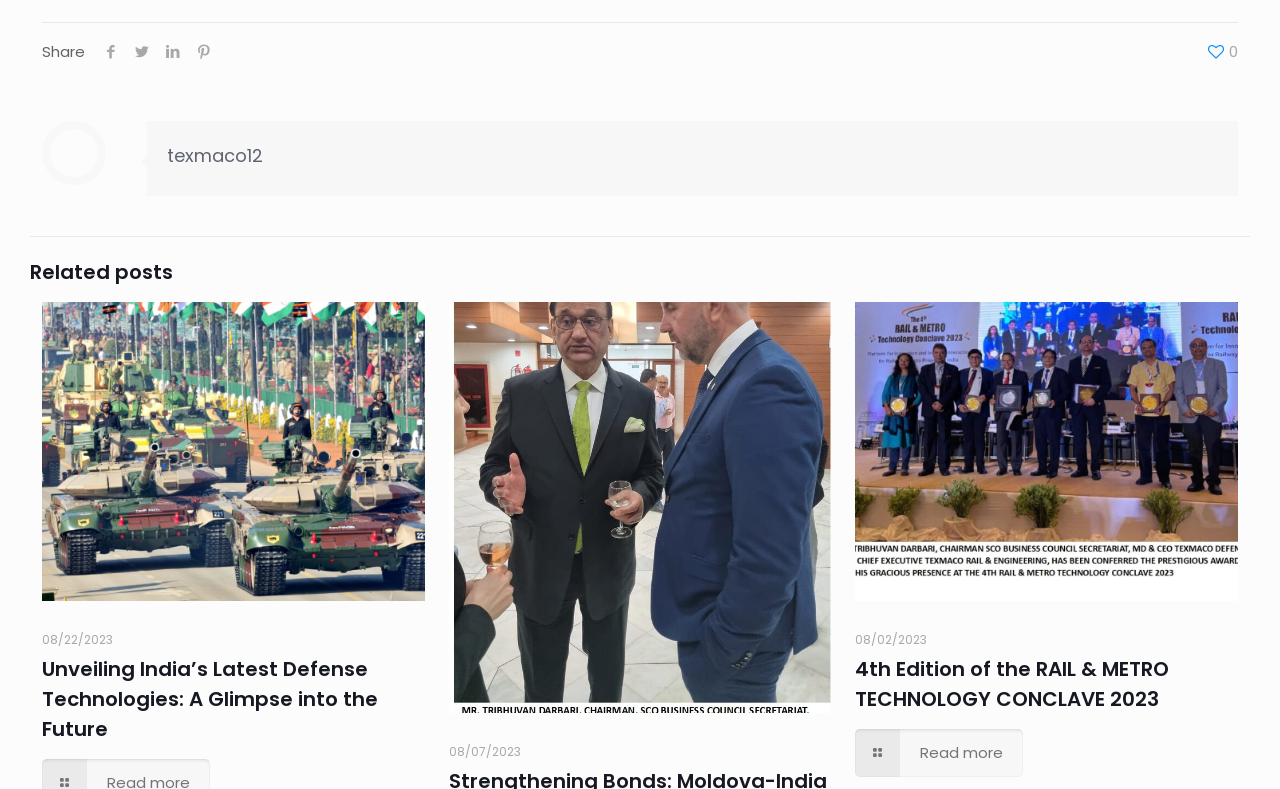Identify the bounding box coordinates of the clickable section necessary to follow the following instruction: "View details of texmaco12". The coordinates should be presented as four float numbers from 0 to 1, i.e., [left, top, right, bottom].

[0.296, 0.45, 0.324, 0.496]